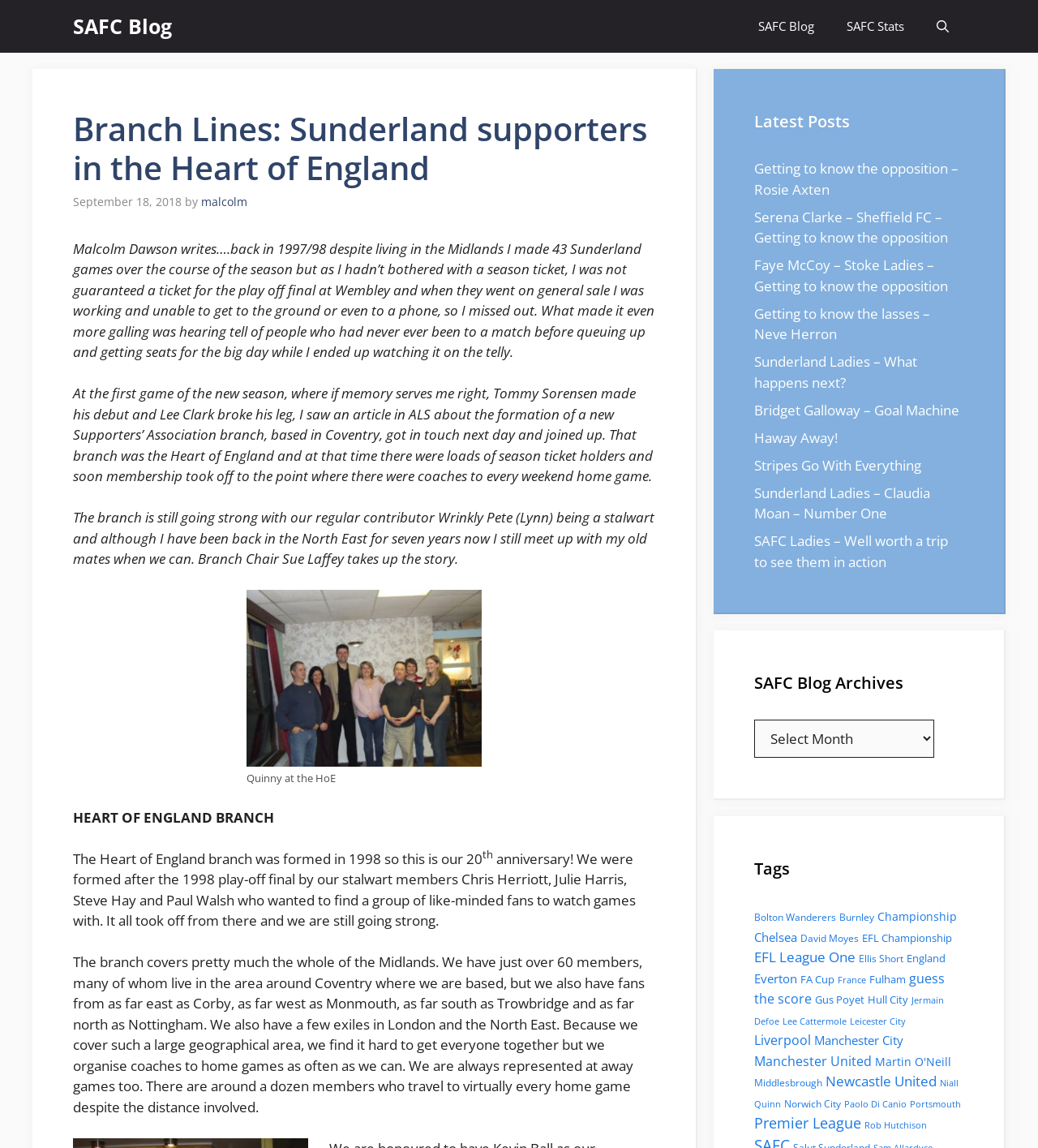Provide the bounding box coordinates for the specified HTML element described in this description: "Terms Of Use". The coordinates should be four float numbers ranging from 0 to 1, in the format [left, top, right, bottom].

None